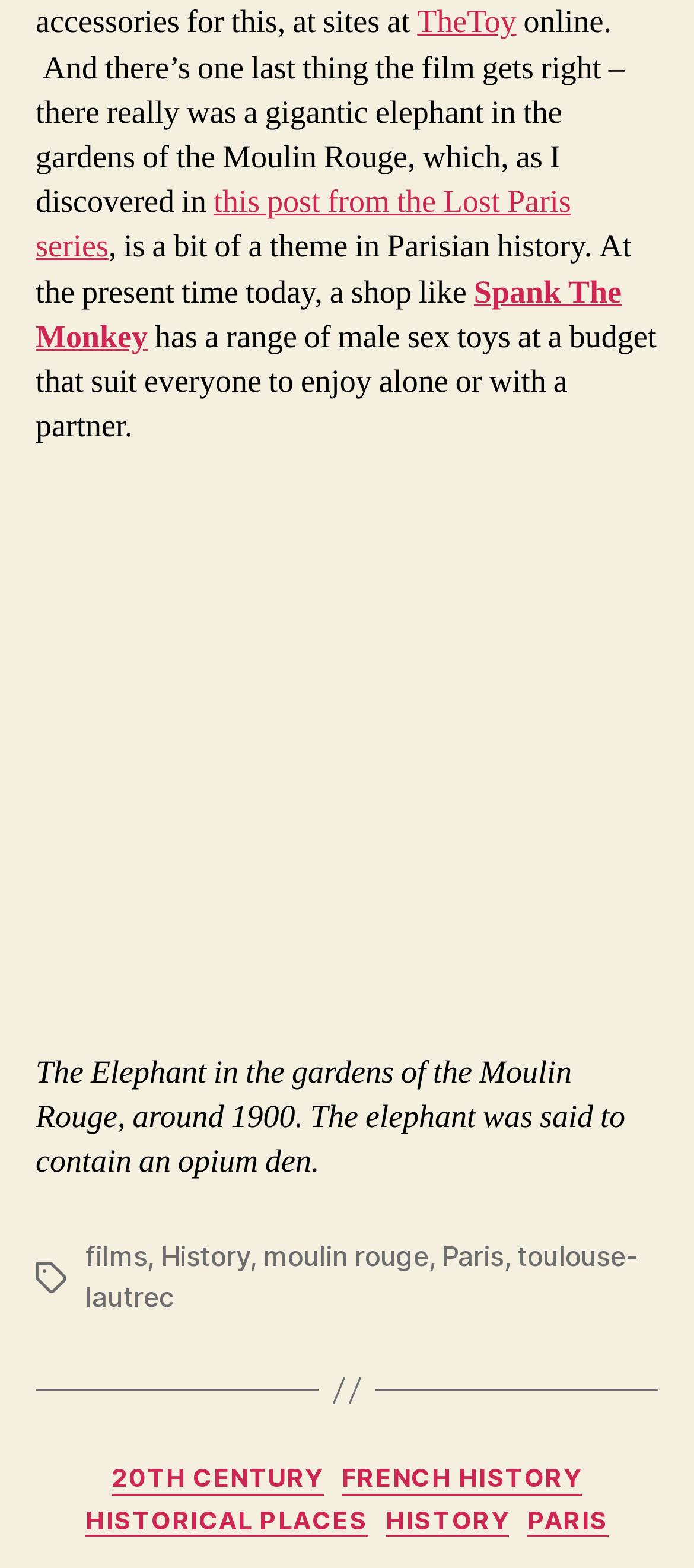Please identify the bounding box coordinates of the element I should click to complete this instruction: 'click the link to TheToy'. The coordinates should be given as four float numbers between 0 and 1, like this: [left, top, right, bottom].

[0.601, 0.002, 0.744, 0.028]